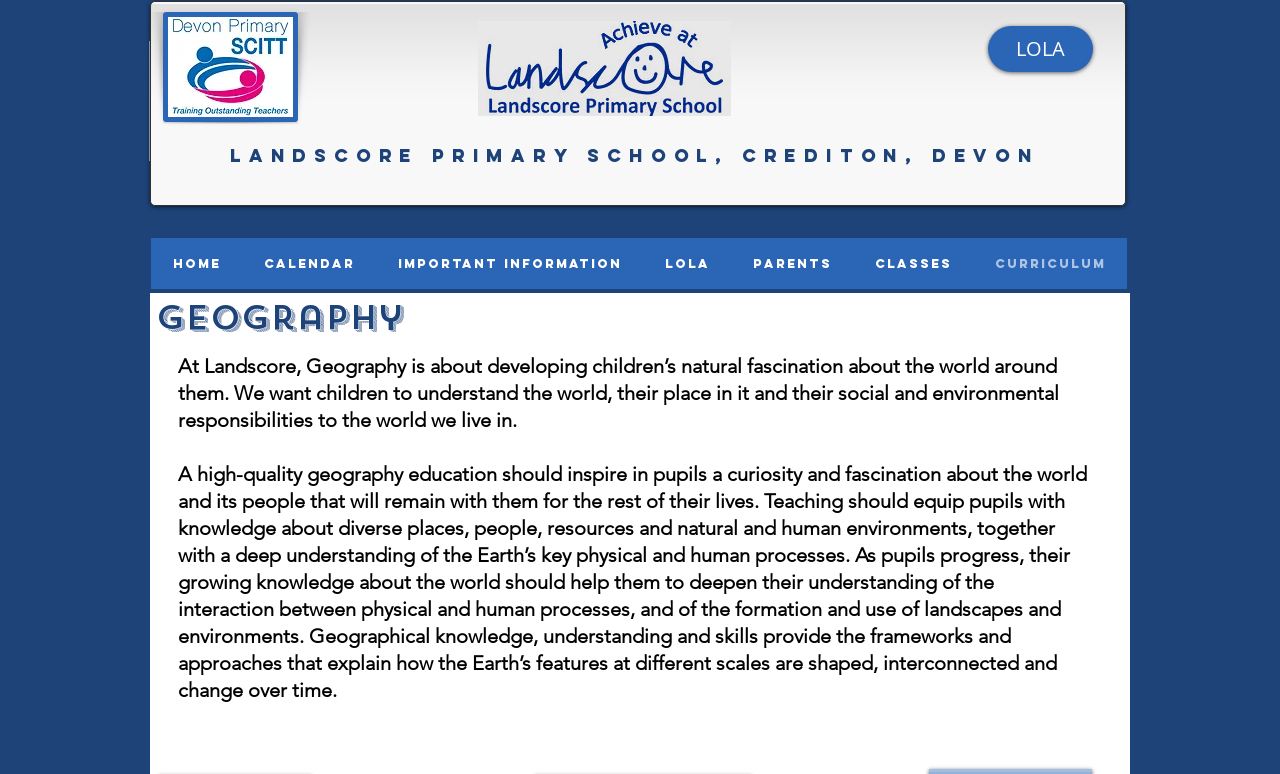Please examine the image and provide a detailed answer to the question: What is the subject being described?

I found the answer by looking at the heading element with the text 'Geography' which is located below the navigation menu. The text following this heading describes the subject of geography.